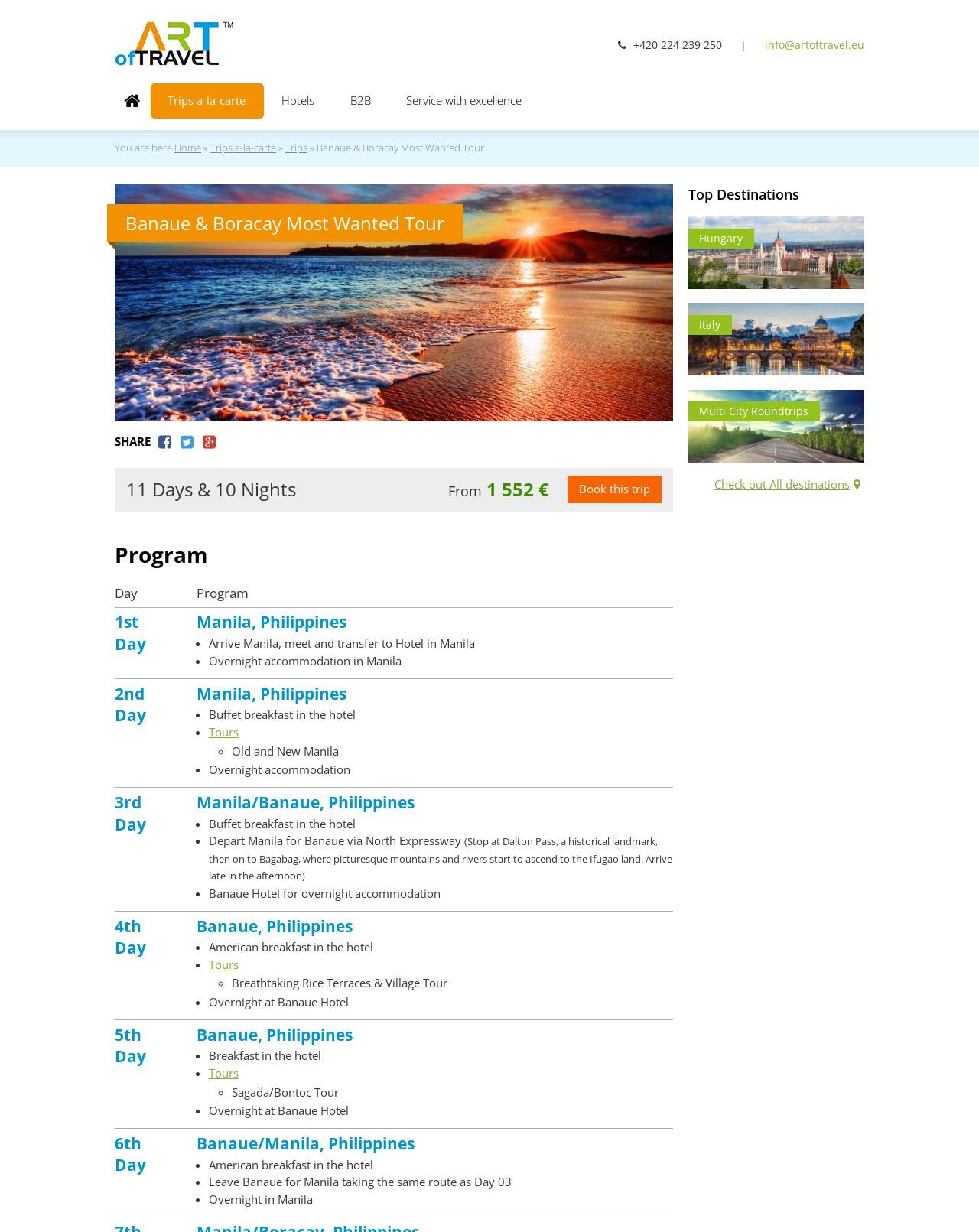Using the given description, provide the bounding box coordinates formatted as (top-left x, top-left y, bottom-right x, bottom-right y), with all values being floating point numbers between 0 and 1. Description: Check out All destinations

[0.729, 0.387, 0.868, 0.399]